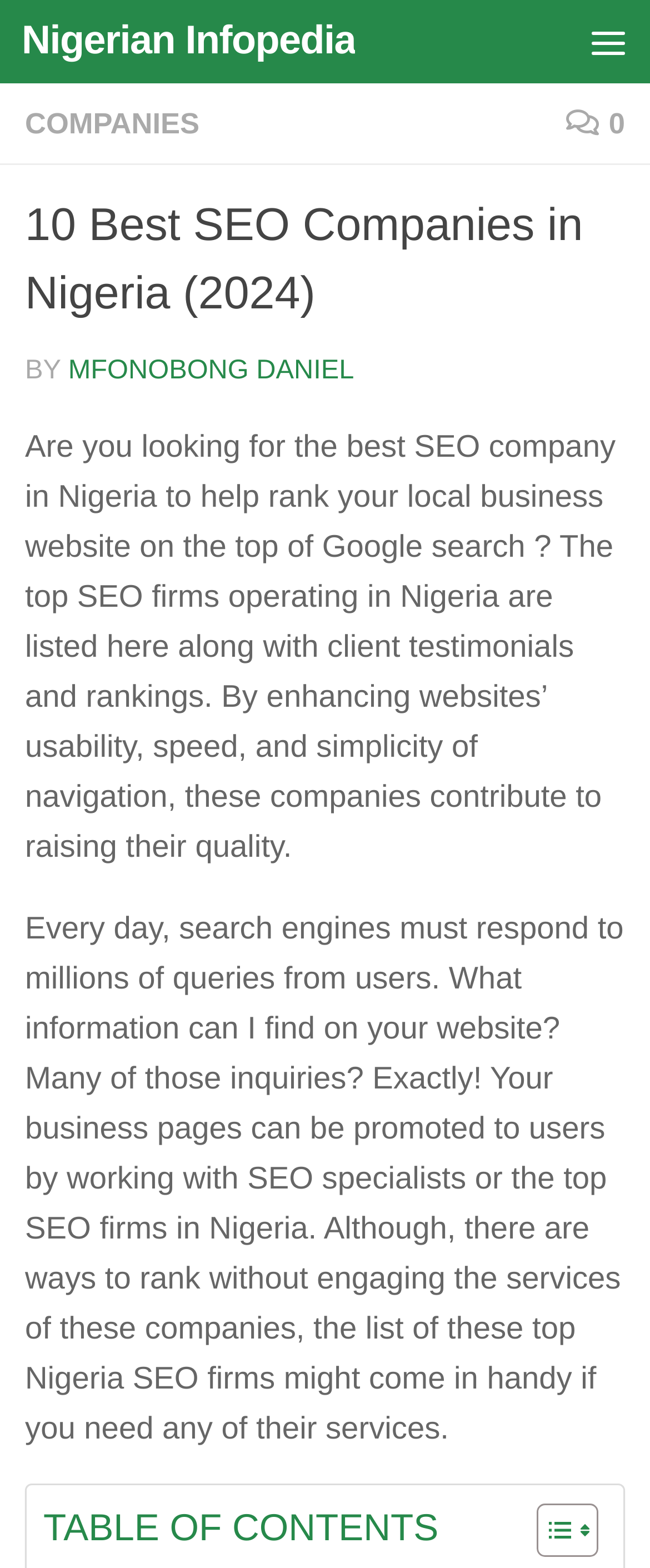What can users find on a business website?
Based on the image, answer the question in a detailed manner.

The webpage mentions that users can find information on a business website. This information can be promoted to users by working with SEO specialists or the top SEO firms in Nigeria.